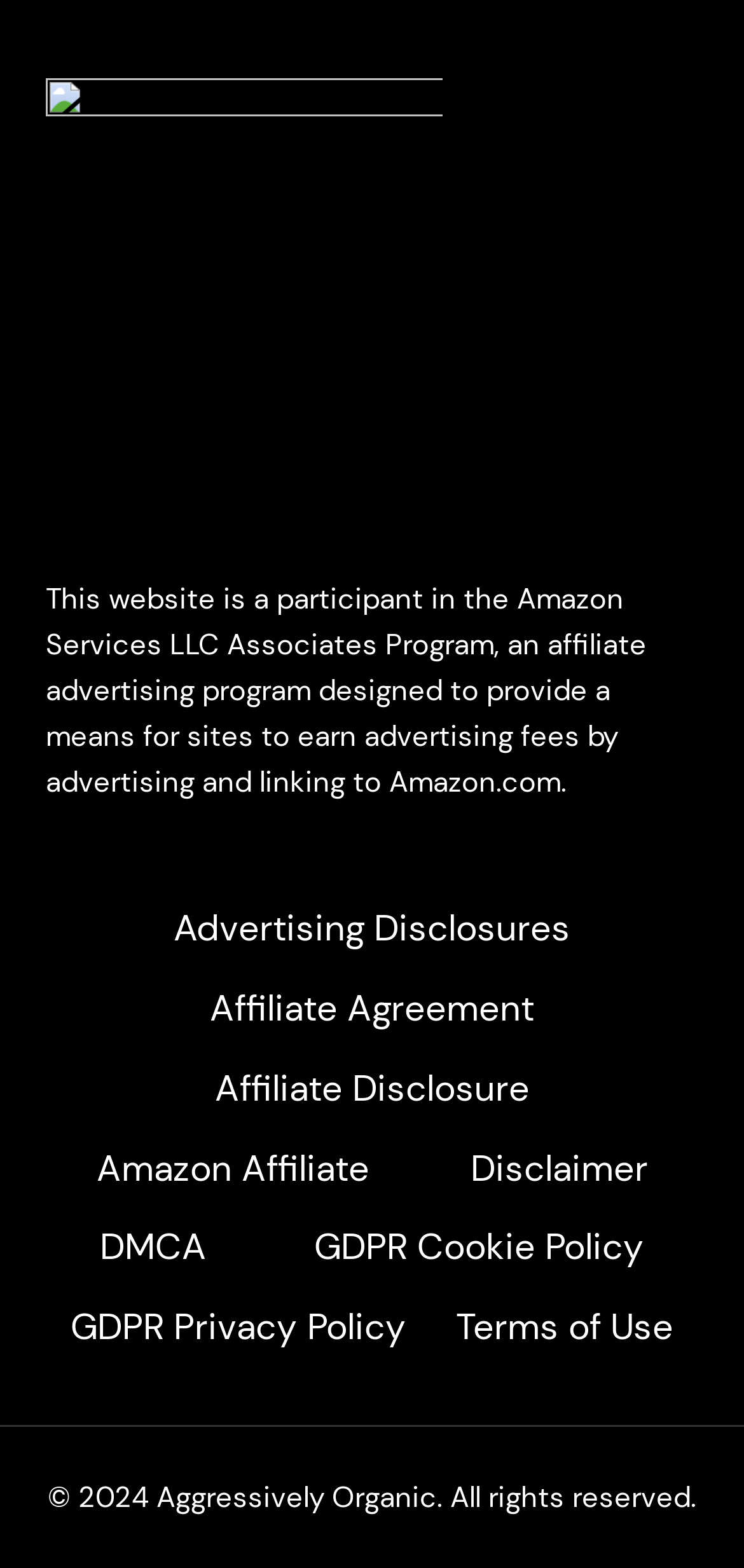What is the year of copyright mentioned?
Please provide a single word or phrase based on the screenshot.

2024